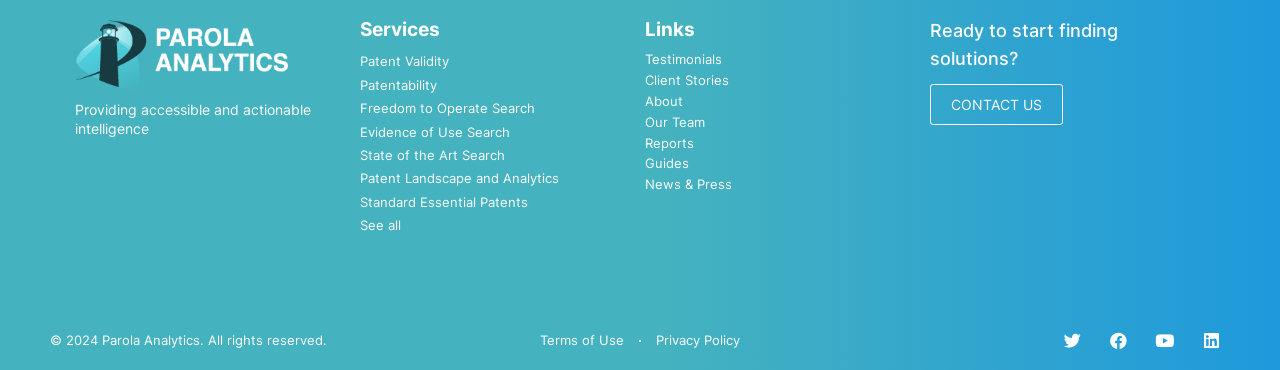Find the bounding box coordinates of the clickable area that will achieve the following instruction: "View the 'About' page".

[0.504, 0.249, 0.719, 0.305]